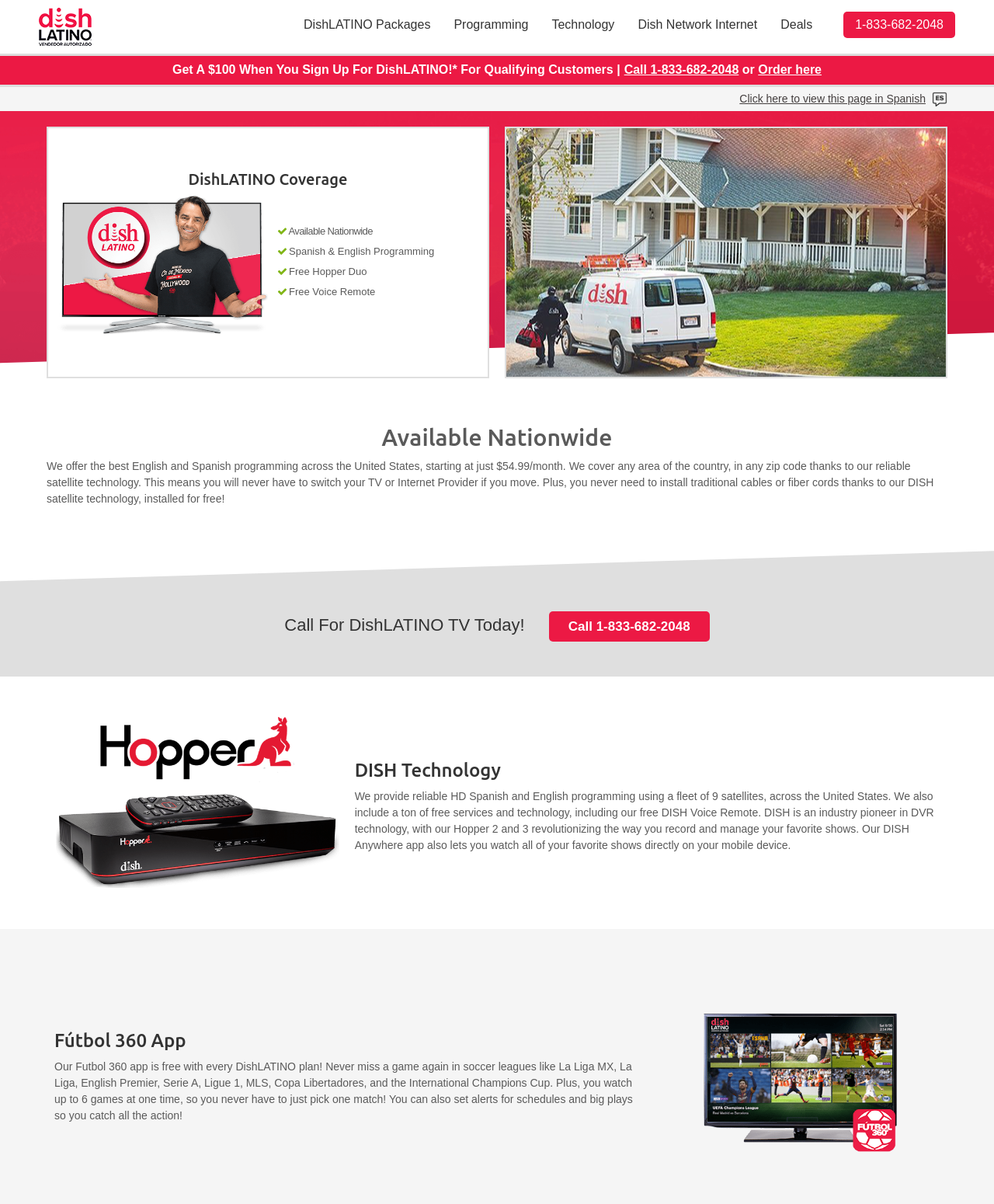Please answer the following question using a single word or phrase: 
How many satellites does DISH use?

9